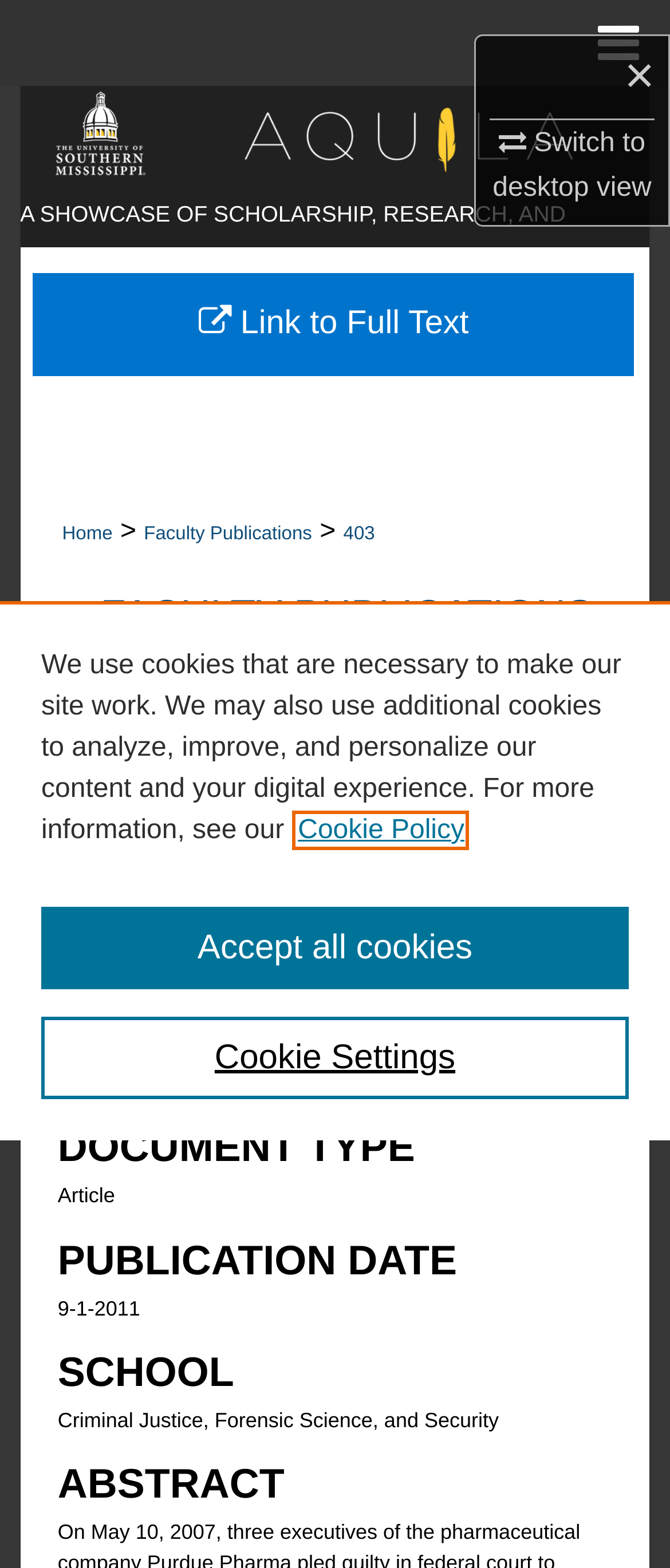Predict the bounding box coordinates of the area that should be clicked to accomplish the following instruction: "Follow O. Hayden Griffin III". The bounding box coordinates should consist of four float numbers between 0 and 1, i.e., [left, top, right, bottom].

[0.781, 0.625, 0.893, 0.649]